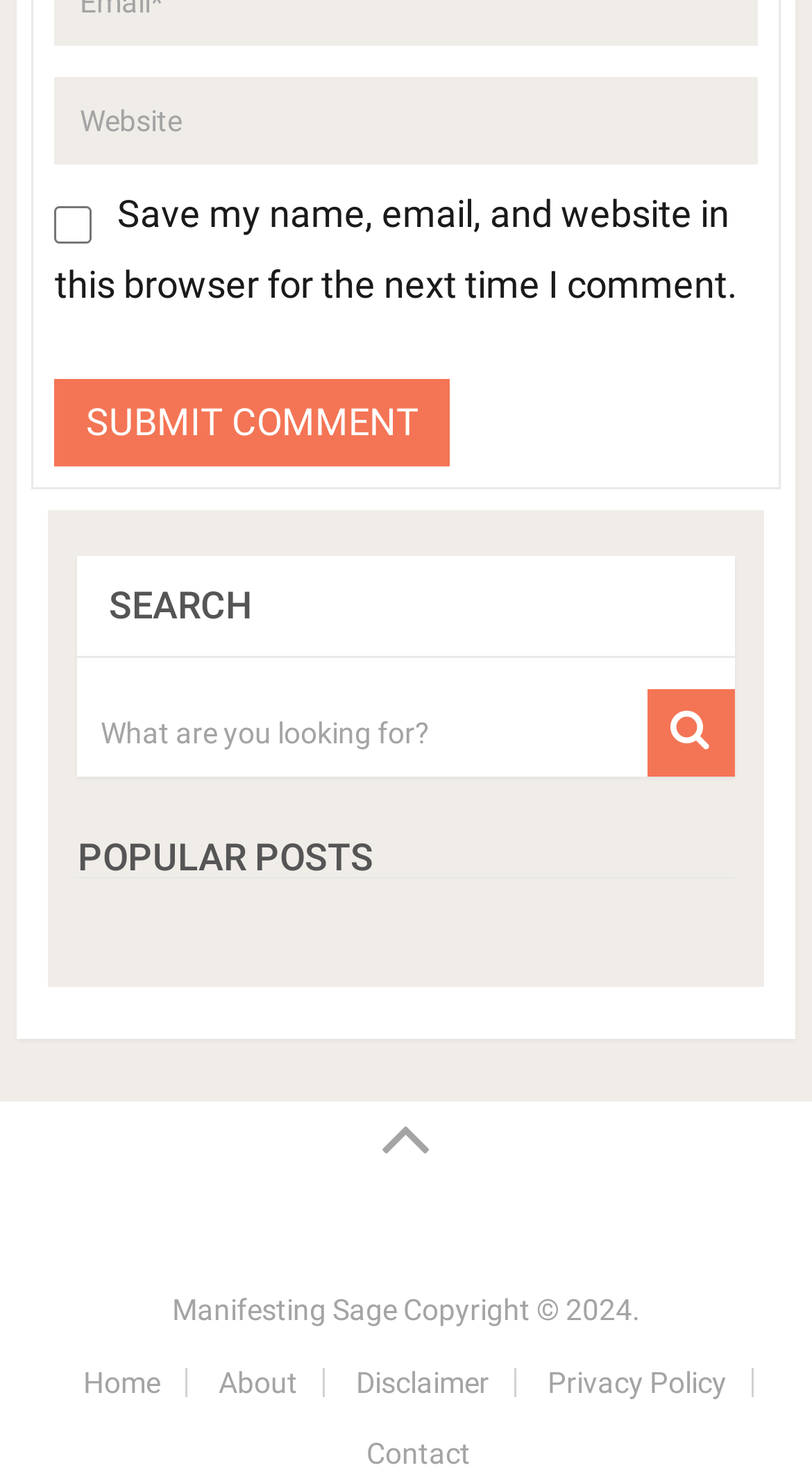Please answer the following question using a single word or phrase: 
How many main navigation links are available?

5